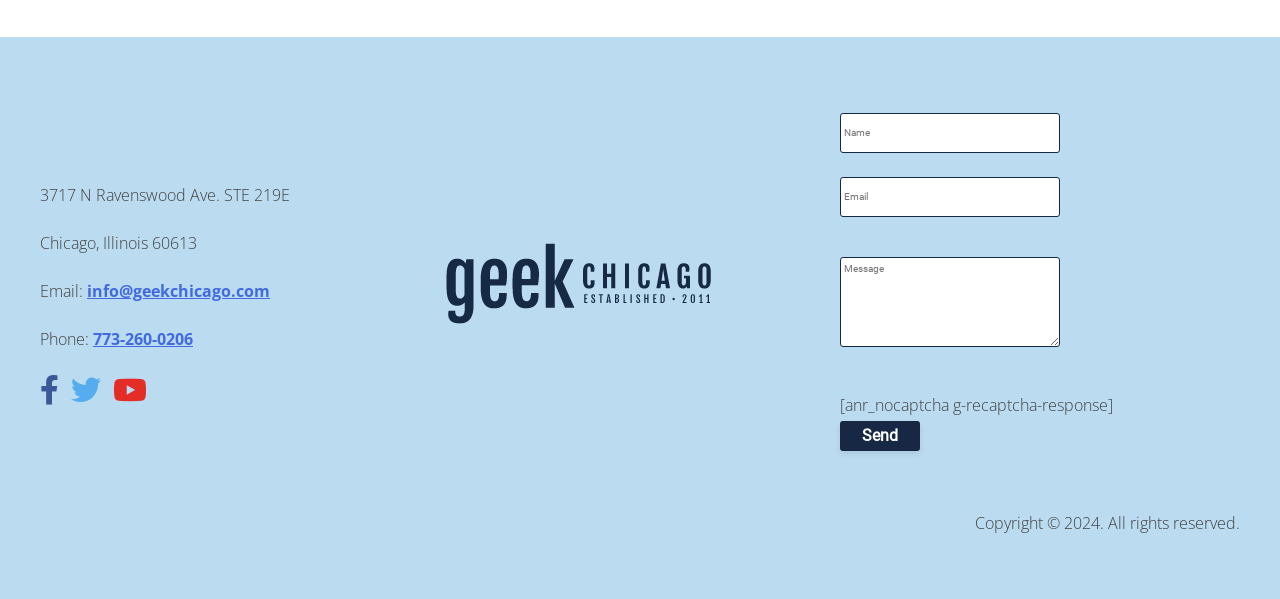What is the address of Geek Chicago?
Please provide a single word or phrase based on the screenshot.

3717 N Ravenswood Ave. STE 219E